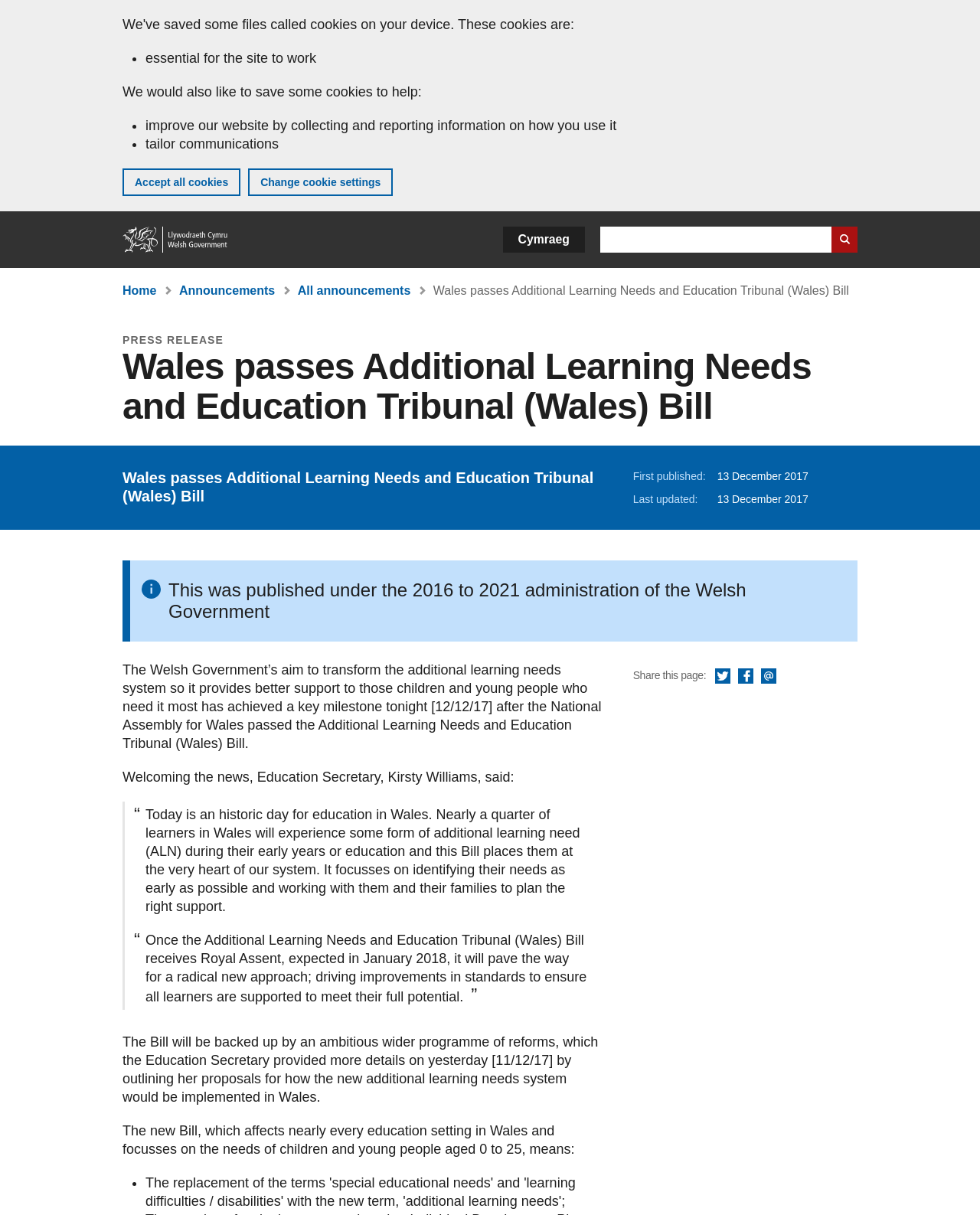Can you find the bounding box coordinates for the element to click on to achieve the instruction: "Click Home"?

[0.125, 0.187, 0.234, 0.208]